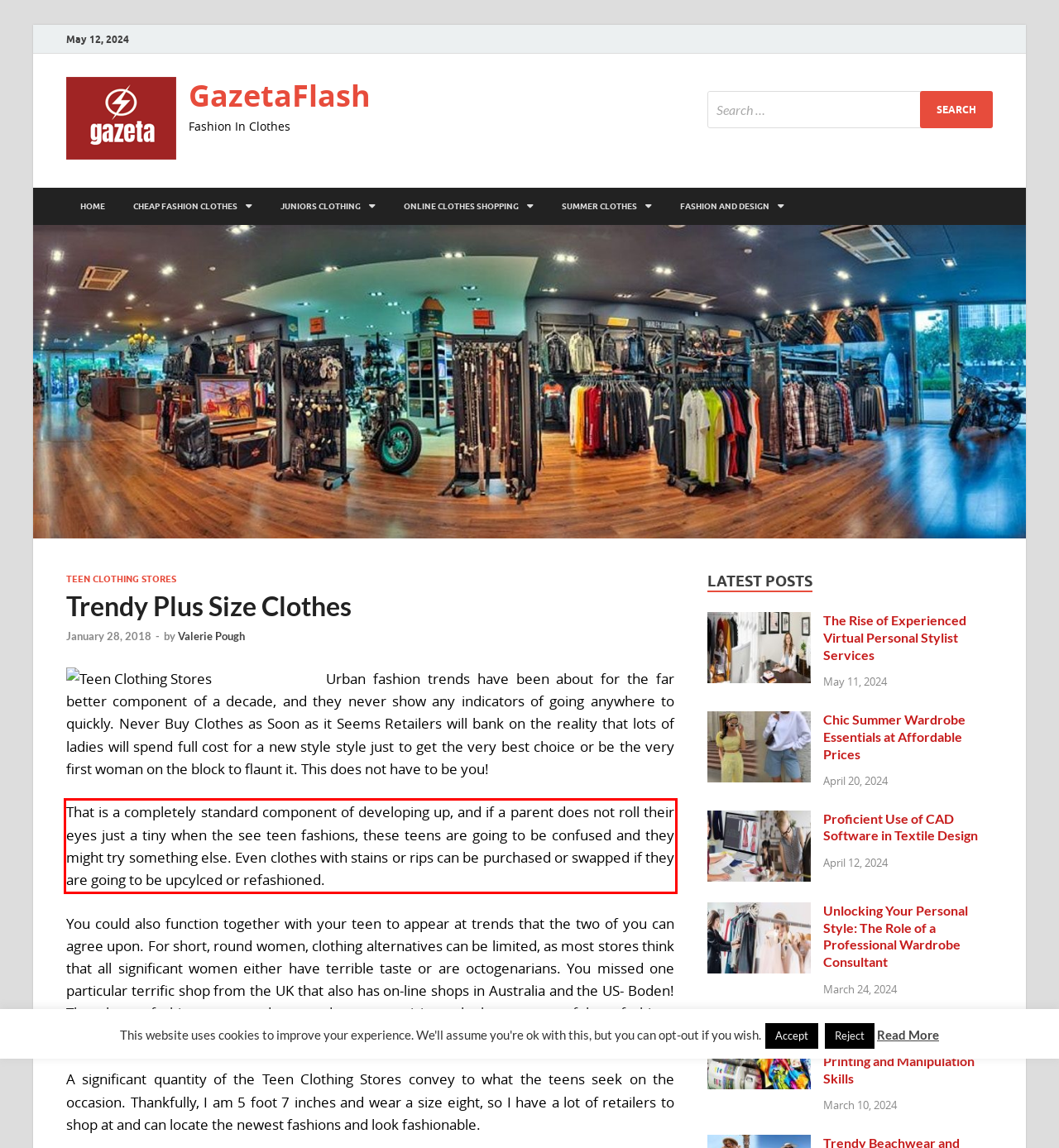Given the screenshot of a webpage, identify the red rectangle bounding box and recognize the text content inside it, generating the extracted text.

That is a completely standard component of developing up, and if a parent does not roll their eyes just a tiny when the see teen fashions, these teens are going to be confused and they might try something else. Even clothes with stains or rips can be purchased or swapped if they are going to be upcylced or refashioned.